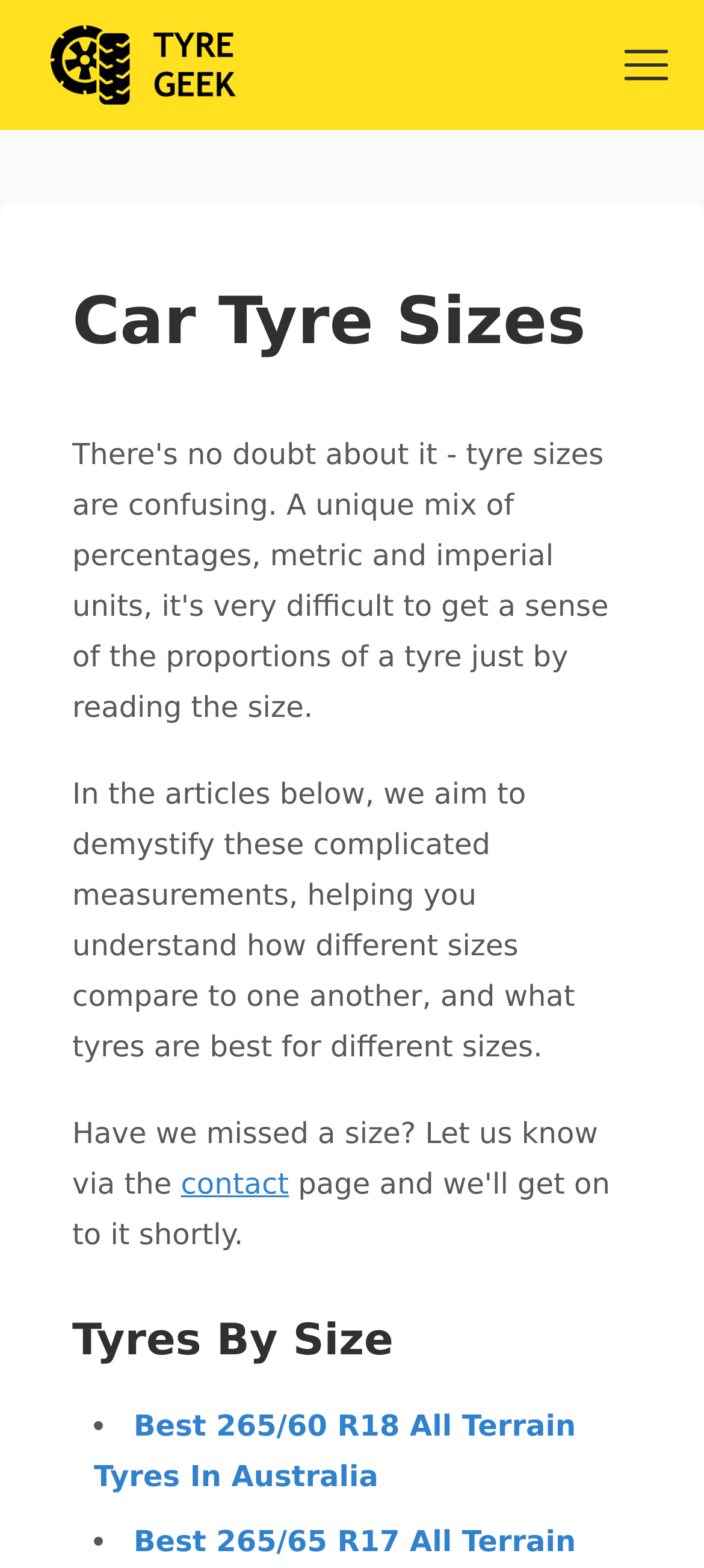How many tyre size guides are listed?
Provide an in-depth and detailed answer to the question.

I counted the list markers and links under the 'Tyres By Size' heading, and there are multiple tyre size guides listed, including 'Best 265/60 R18 All Terrain Tyres In Australia' and others.